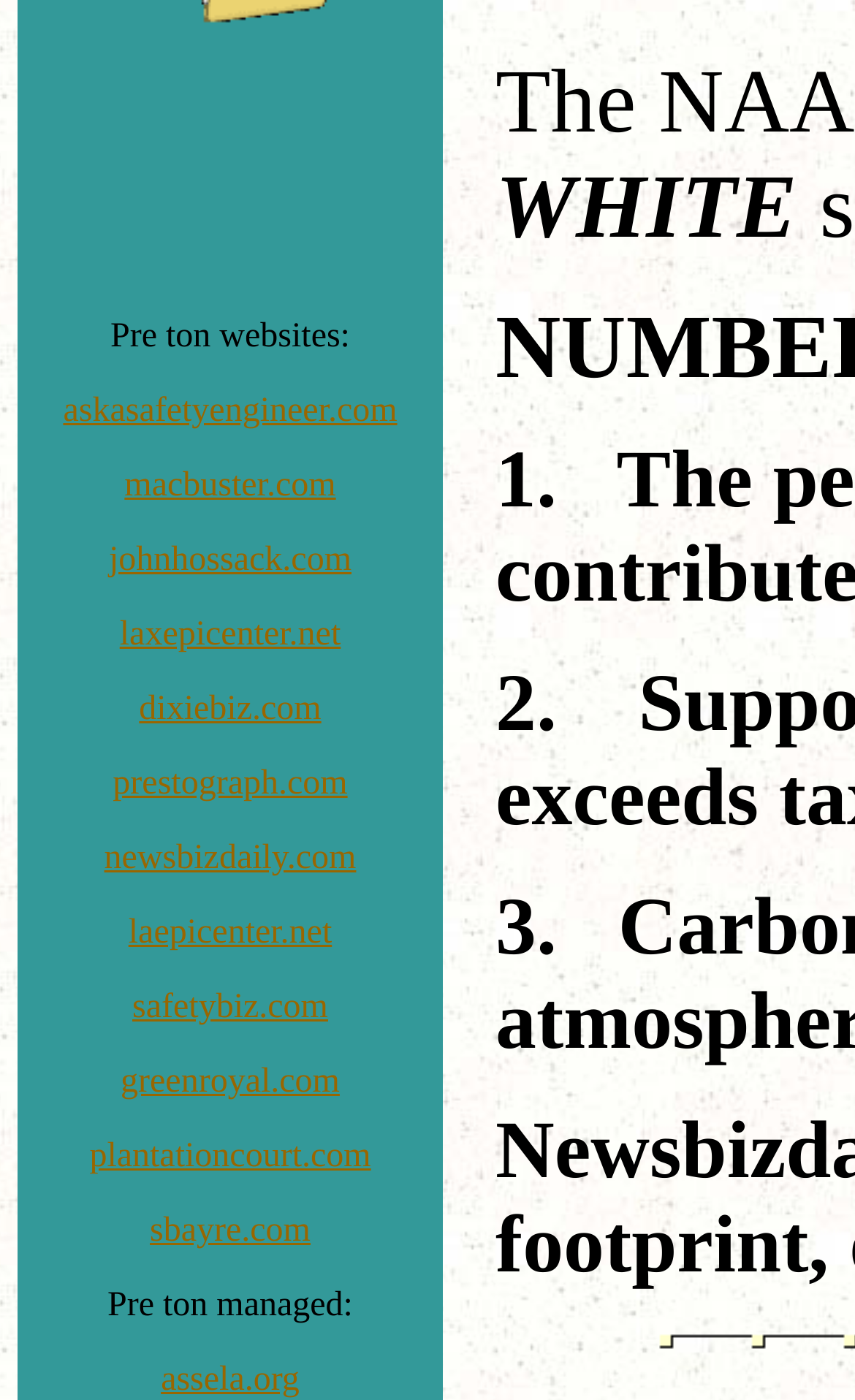Pinpoint the bounding box coordinates of the clickable element to carry out the following instruction: "check johnhossack.com."

[0.127, 0.387, 0.411, 0.413]